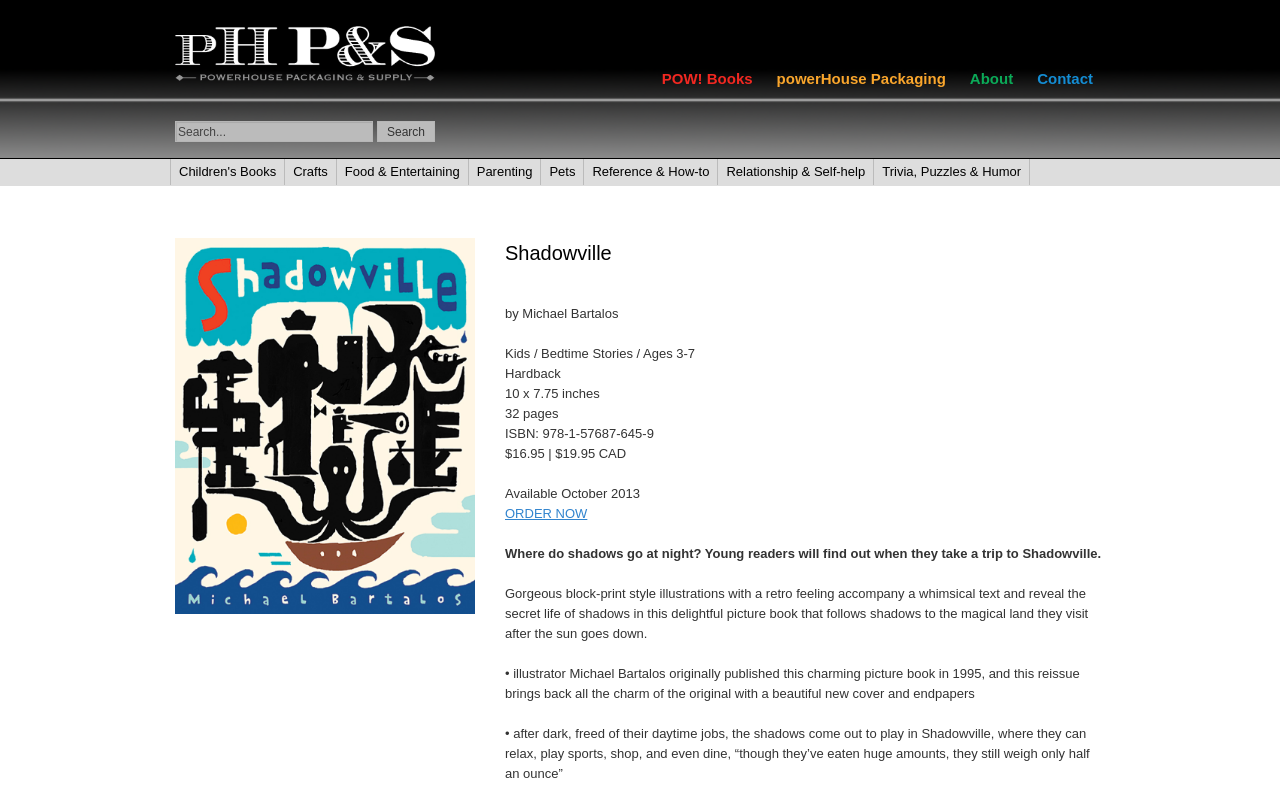Provide the bounding box coordinates of the HTML element described as: "Buyer’s Guide". The bounding box coordinates should be four float numbers between 0 and 1, i.e., [left, top, right, bottom].

None